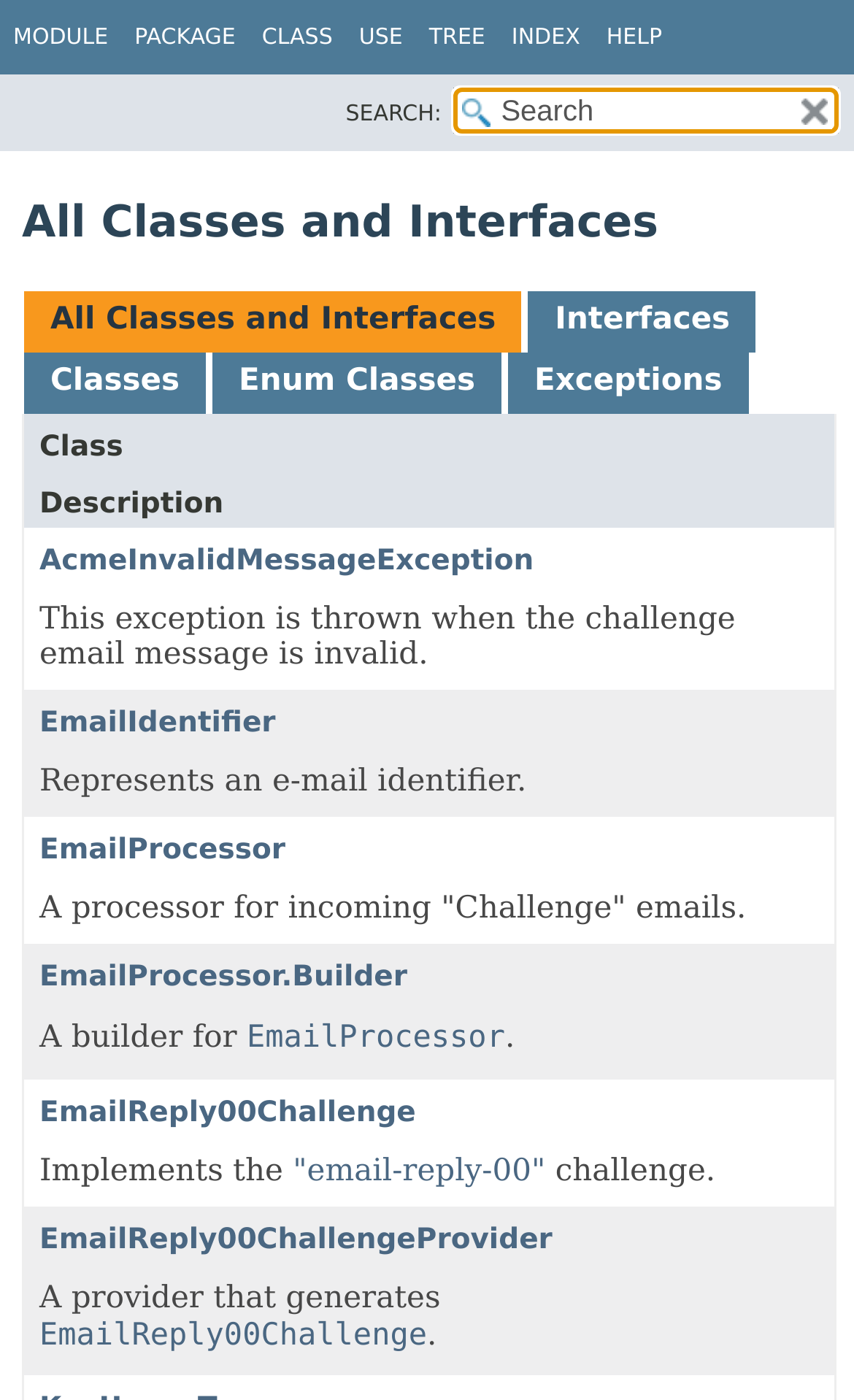Reply to the question with a brief word or phrase: What is the exception thrown when the challenge email message is invalid?

AcmeInvalidMessageException